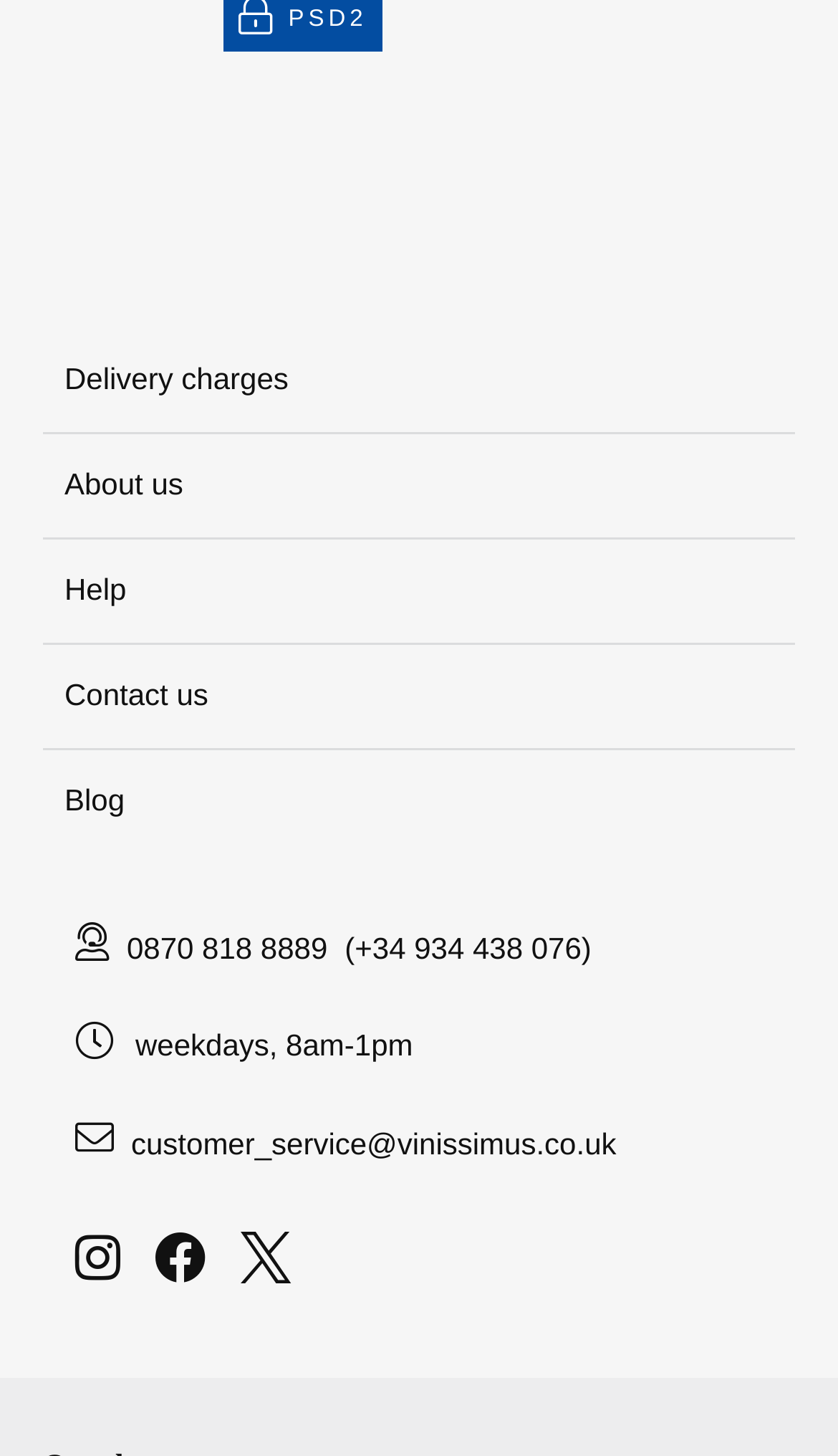Answer the question briefly using a single word or phrase: 
What are the social media platforms available?

Facebook, Instagram, Twitter